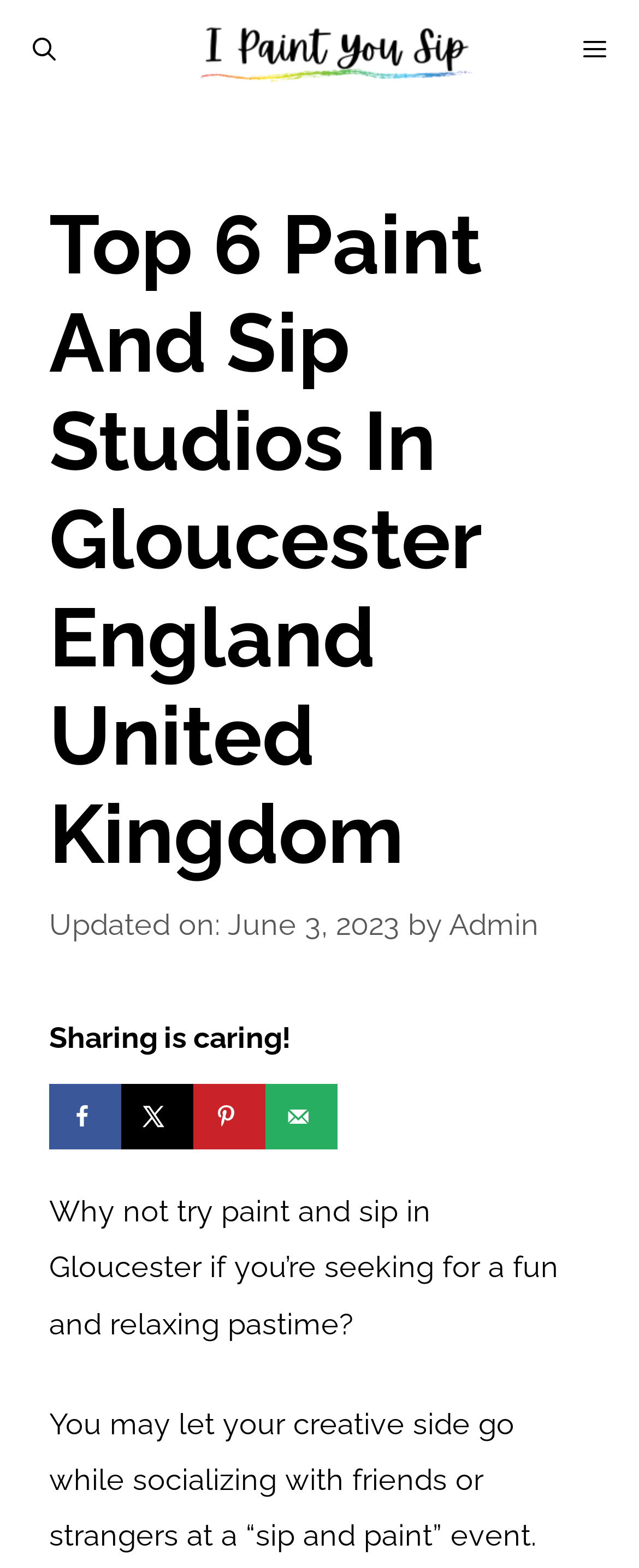Please specify the bounding box coordinates in the format (top-left x, top-left y, bottom-right x, bottom-right y), with all values as floating point numbers between 0 and 1. Identify the bounding box of the UI element described by: aria-label="Open search"

[0.0, 0.0, 0.138, 0.063]